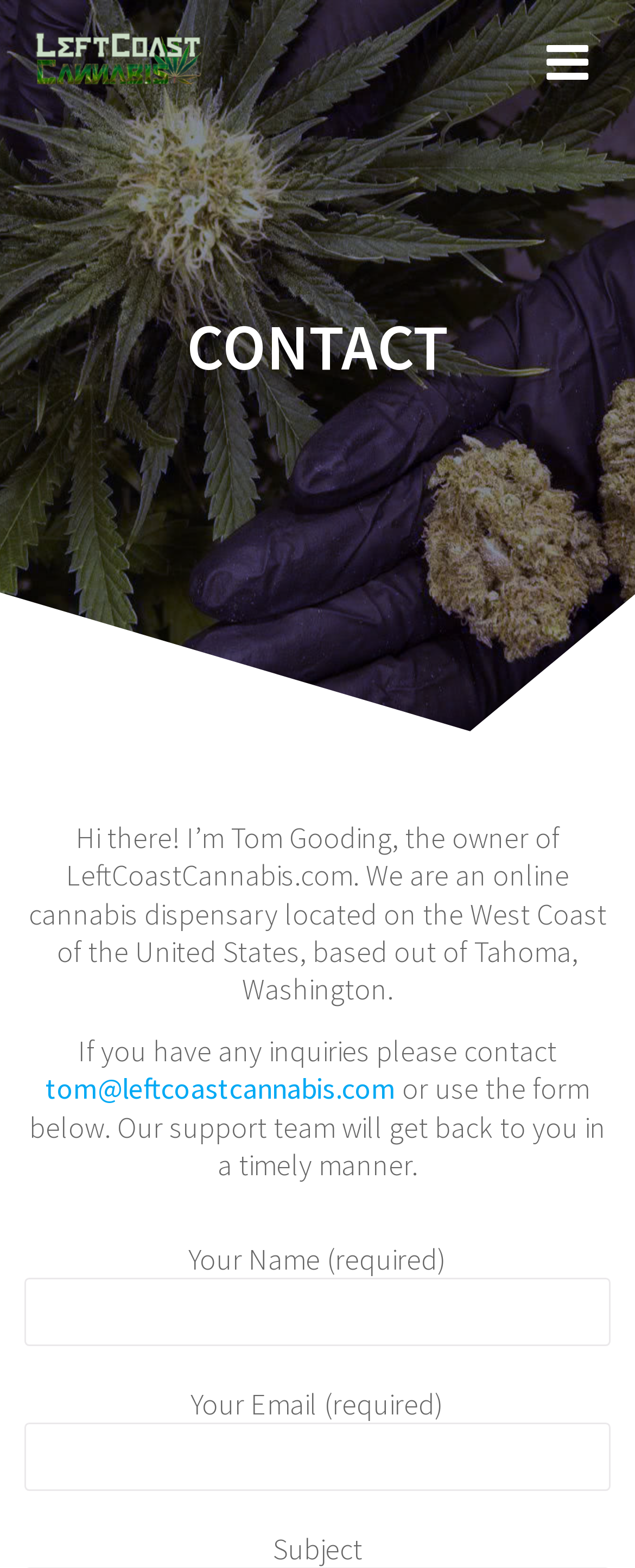What is the email address to contact for inquiries?
Look at the screenshot and respond with a single word or phrase.

tom@leftcoastcannabis.com